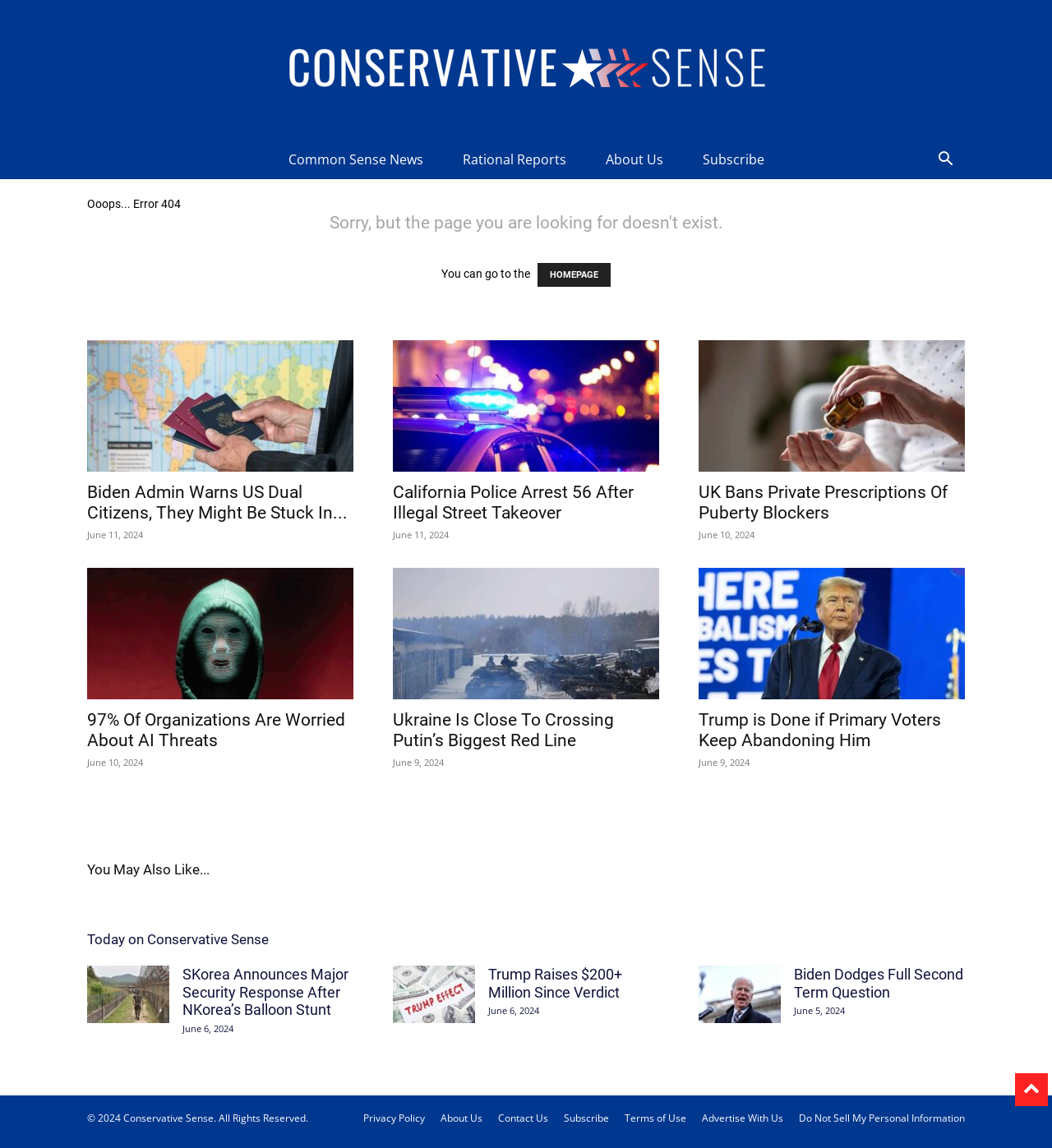Locate the bounding box coordinates of the clickable region necessary to complete the following instruction: "search for something". Provide the coordinates in the format of four float numbers between 0 and 1, i.e., [left, top, right, bottom].

[0.88, 0.133, 0.917, 0.147]